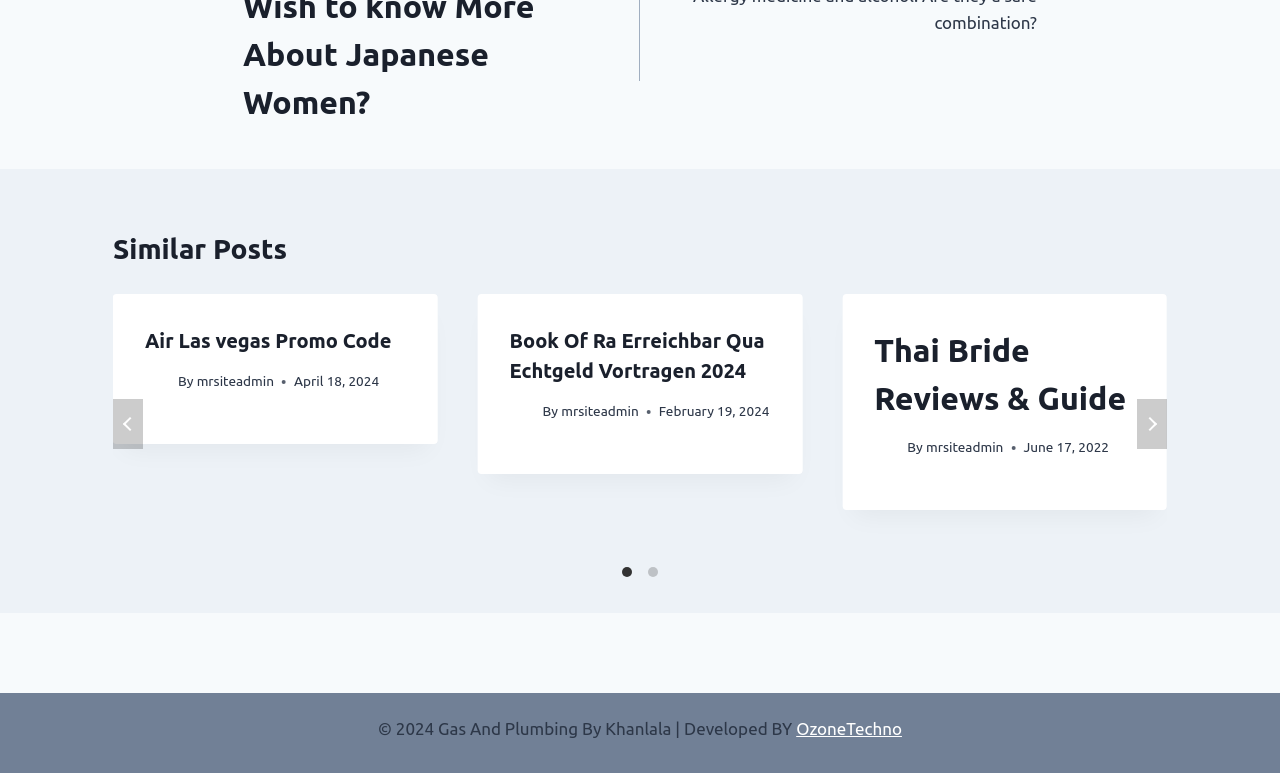Extract the bounding box coordinates for the UI element described by the text: "Air Las vegas Promo Code". The coordinates should be in the form of [left, top, right, bottom] with values between 0 and 1.

[0.113, 0.426, 0.306, 0.456]